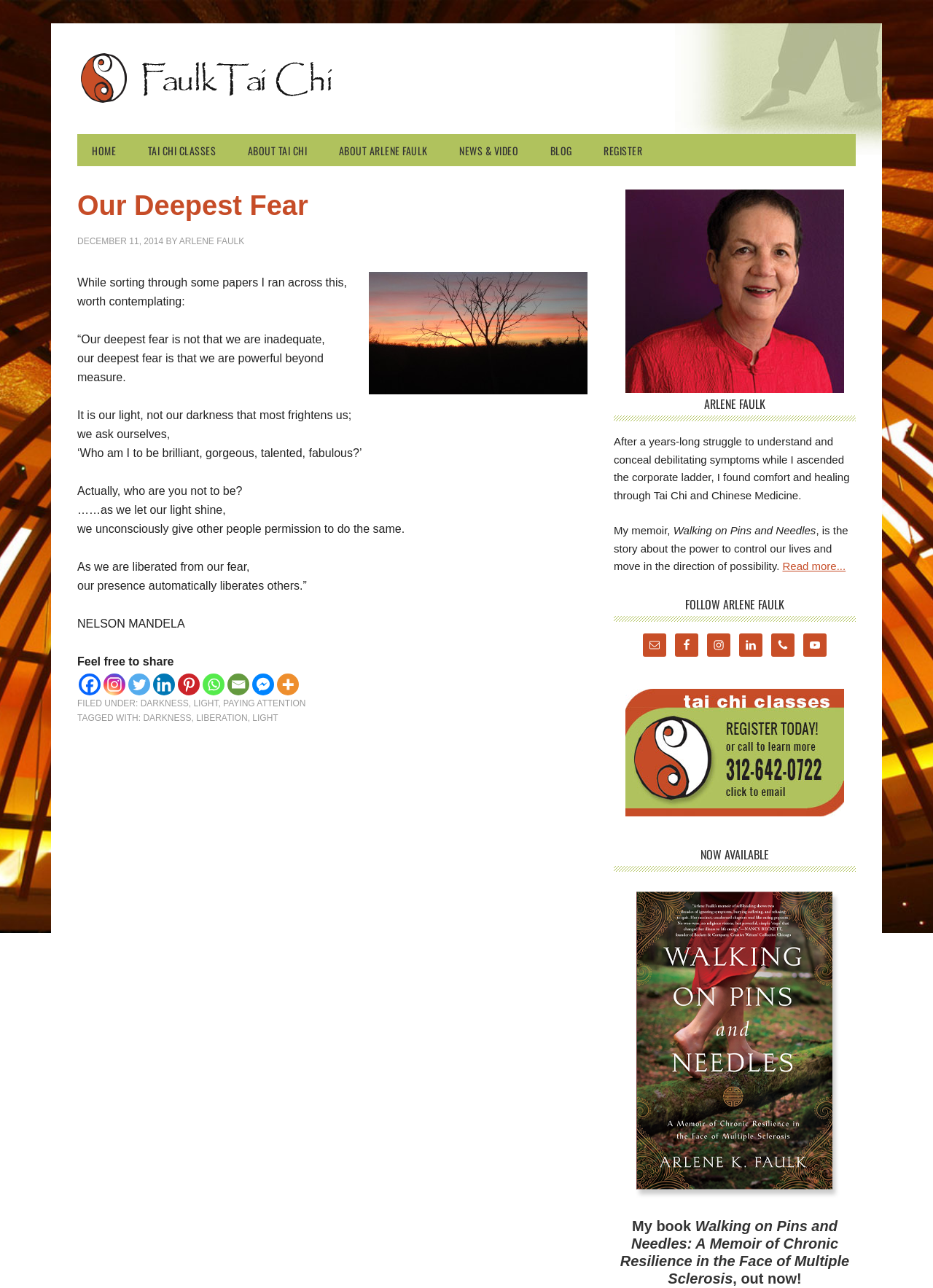What is the social media platform with a logo of a white bird?
Please respond to the question thoroughly and include all relevant details.

I found the answer by looking at the social media links section, where the Twitter logo is a white bird, and the corresponding link is labeled as 'Twitter'.